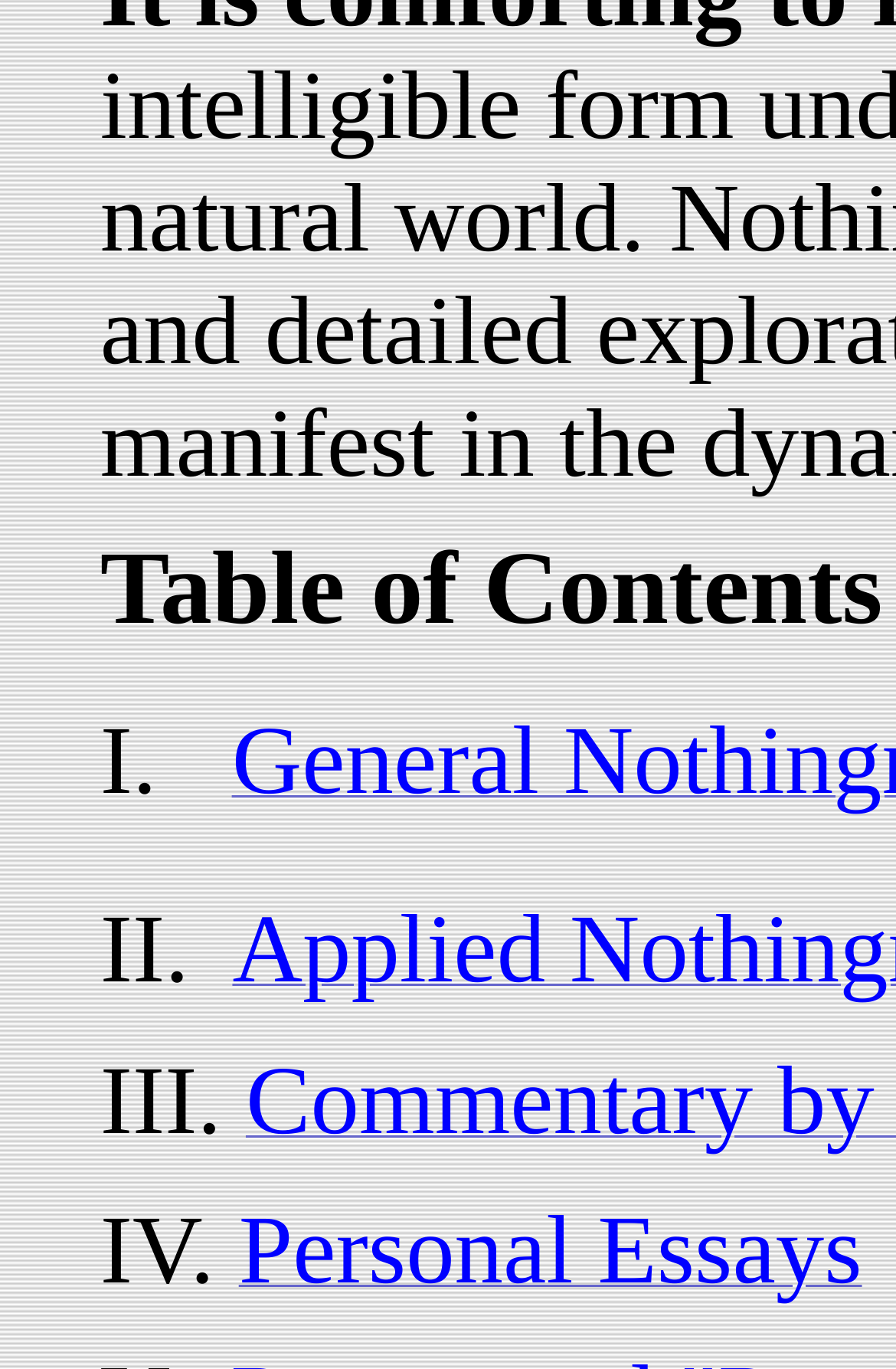Provide the bounding box coordinates of the HTML element this sentence describes: "Personal Essays". The bounding box coordinates consist of four float numbers between 0 and 1, i.e., [left, top, right, bottom].

[0.266, 0.852, 0.962, 0.886]